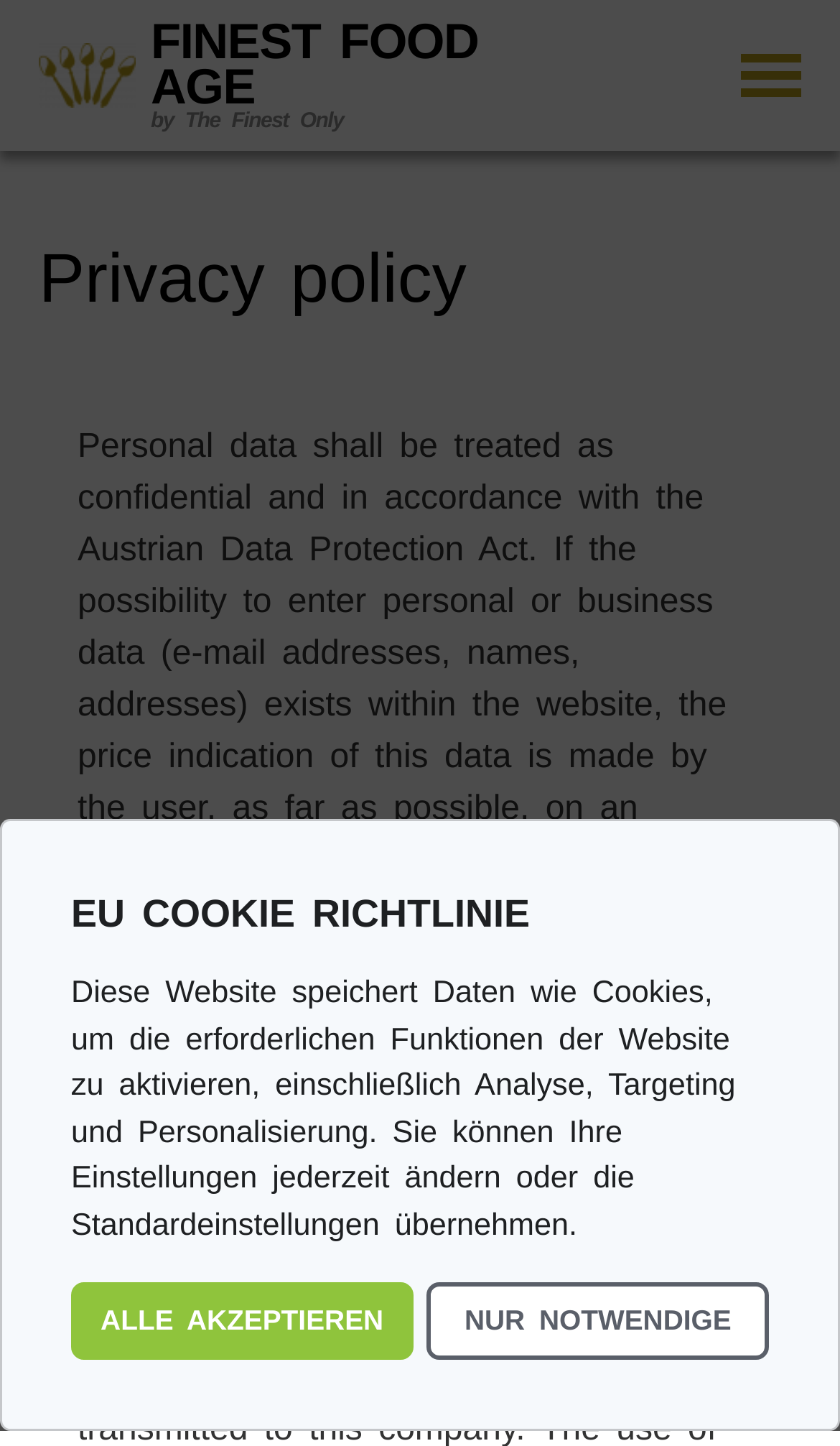Identify the bounding box coordinates for the element you need to click to achieve the following task: "go back". The coordinates must be four float values ranging from 0 to 1, formatted as [left, top, right, bottom].

[0.0, 0.0, 0.564, 0.085]